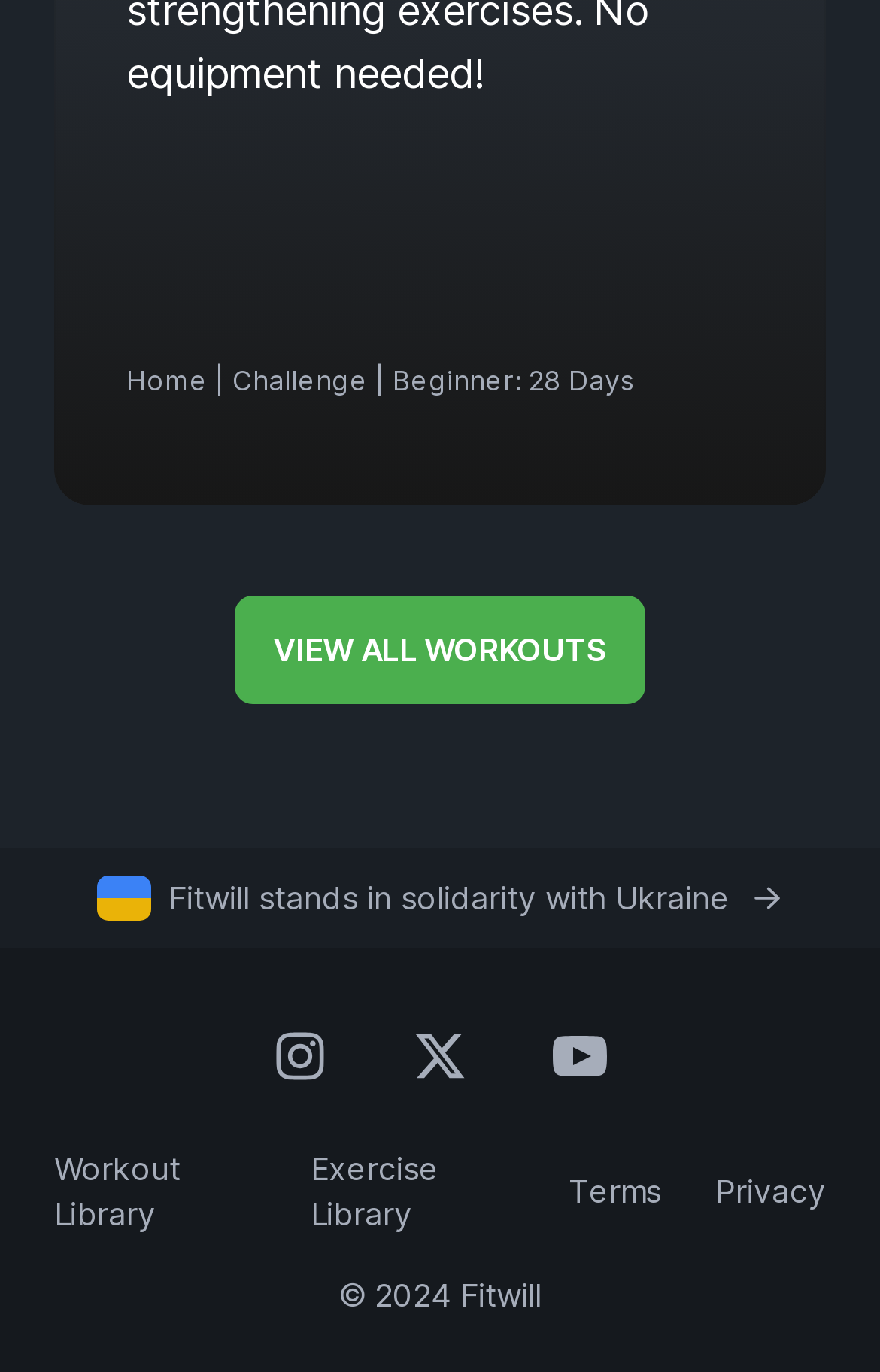Please identify the bounding box coordinates for the region that you need to click to follow this instruction: "Explore exercise library".

[0.353, 0.836, 0.499, 0.897]